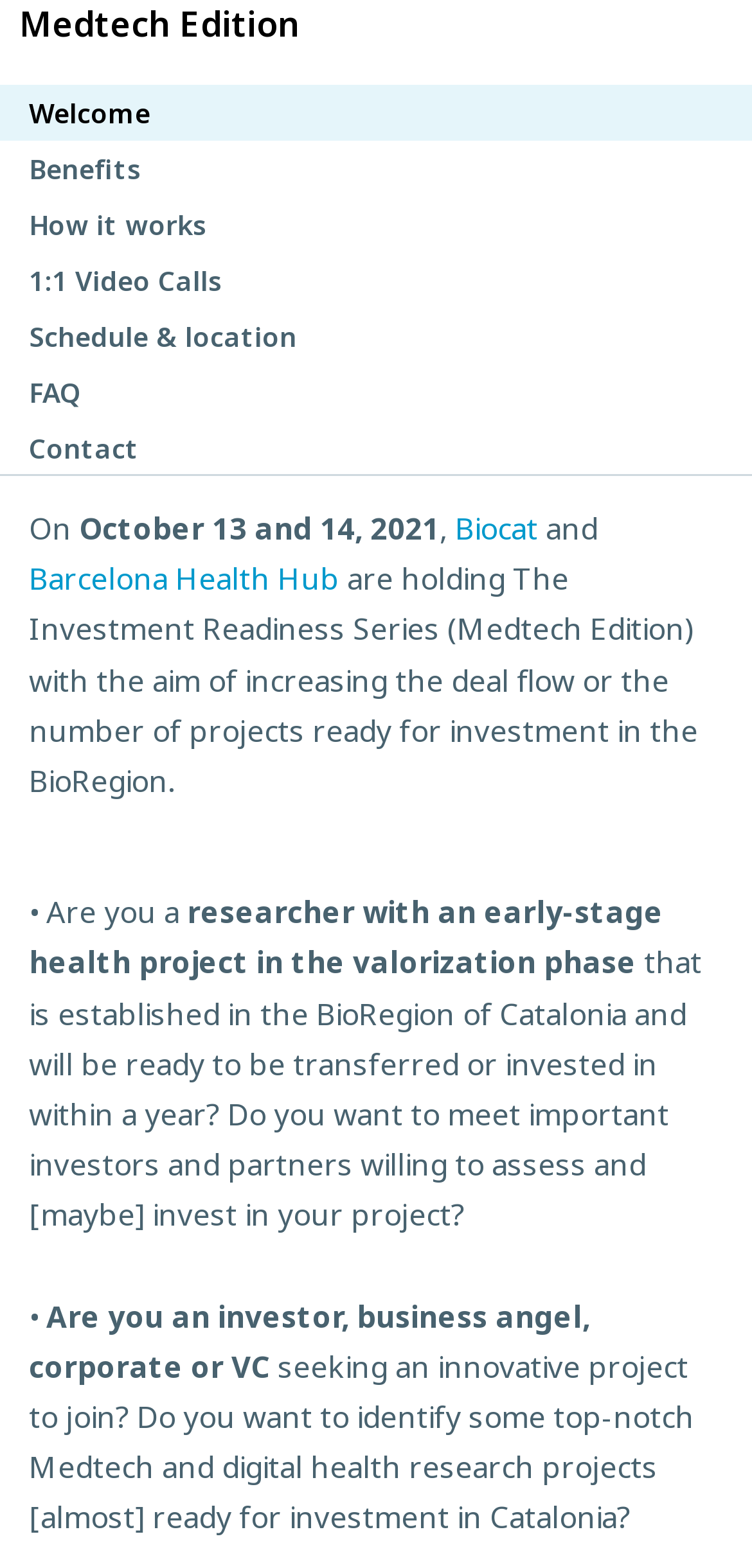Identify the bounding box coordinates for the UI element mentioned here: "admin". Provide the coordinates as four float values between 0 and 1, i.e., [left, top, right, bottom].

None